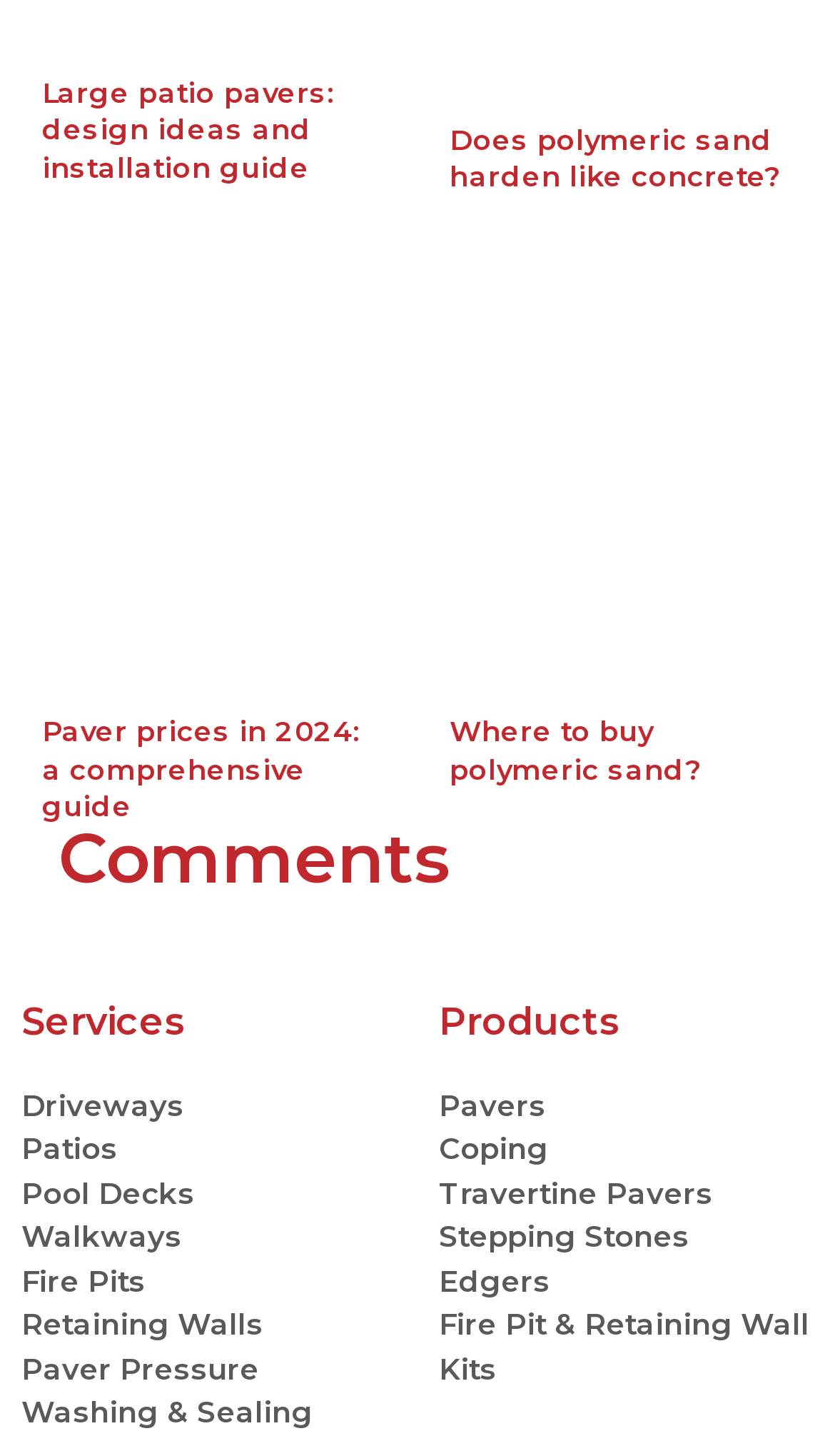Determine the bounding box coordinates of the UI element that matches the following description: "Stepping Stones". The coordinates should be four float numbers between 0 and 1 in the format [left, top, right, bottom].

[0.526, 0.834, 0.974, 0.865]